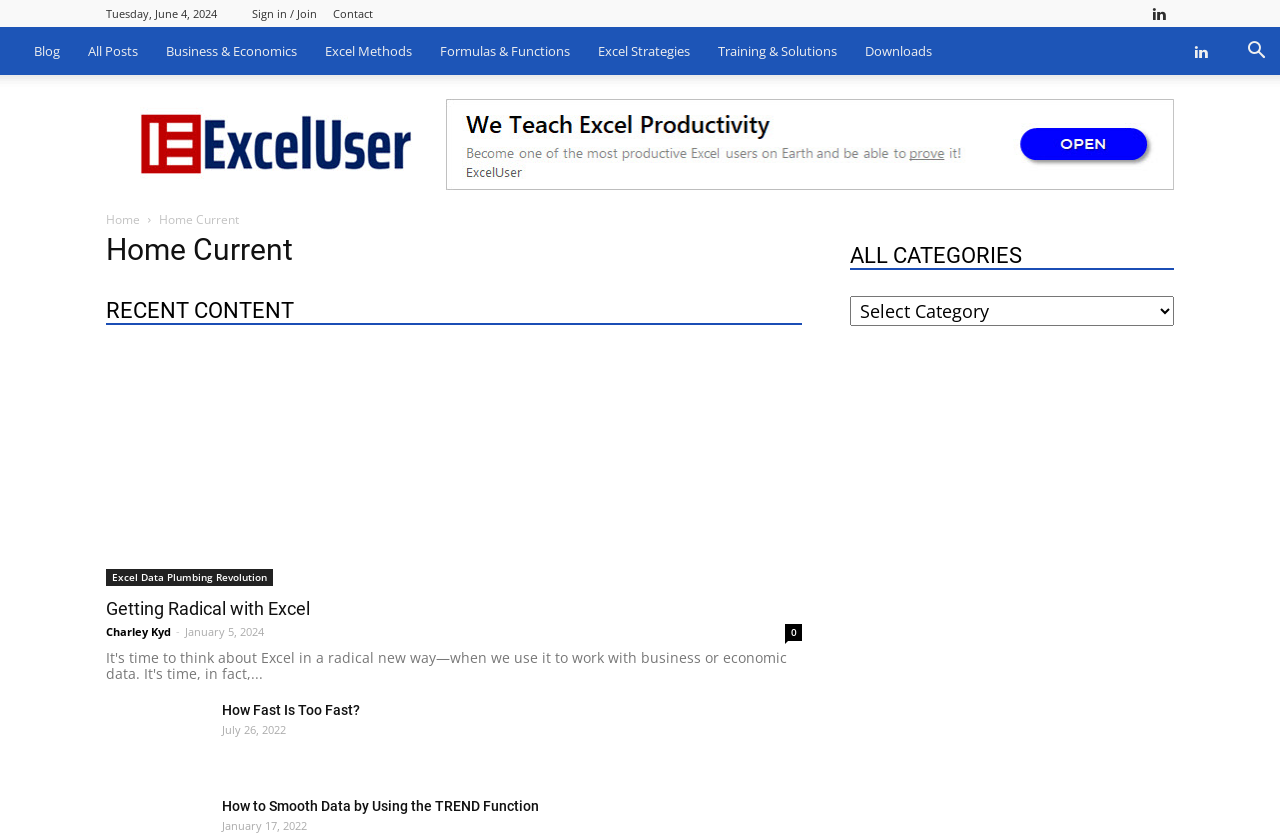What is the category of the post 'Excel Flowbook Revolution'?
Based on the image, answer the question in a detailed manner.

The category of the post 'Excel Flowbook Revolution' can be inferred from the links on the webpage, which are categorized under Business & Economics, Excel Methods, and other related topics.